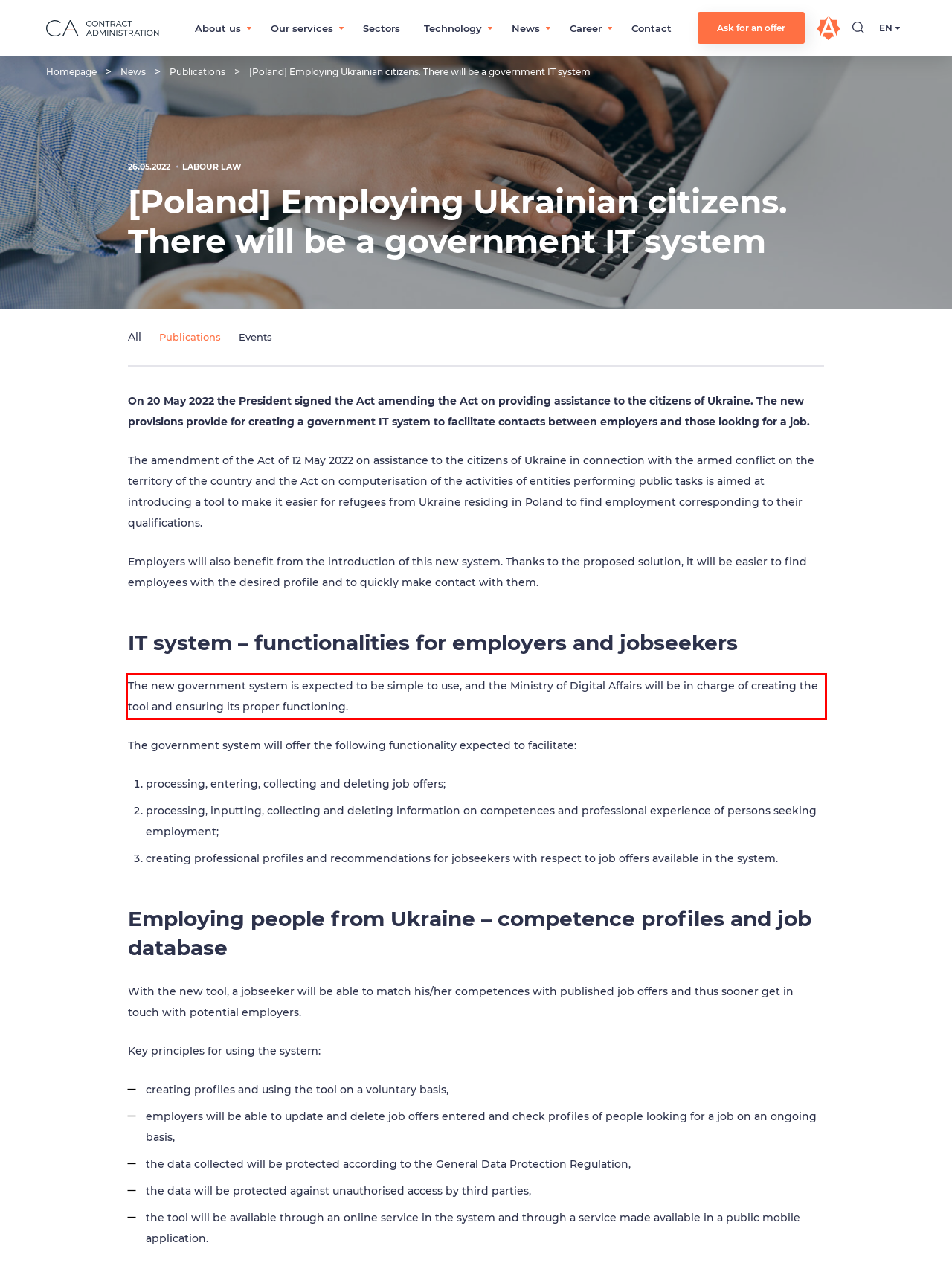You are looking at a screenshot of a webpage with a red rectangle bounding box. Use OCR to identify and extract the text content found inside this red bounding box.

The new government system is expected to be simple to use, and the Ministry of Digital Affairs will be in charge of creating the tool and ensuring its proper functioning.